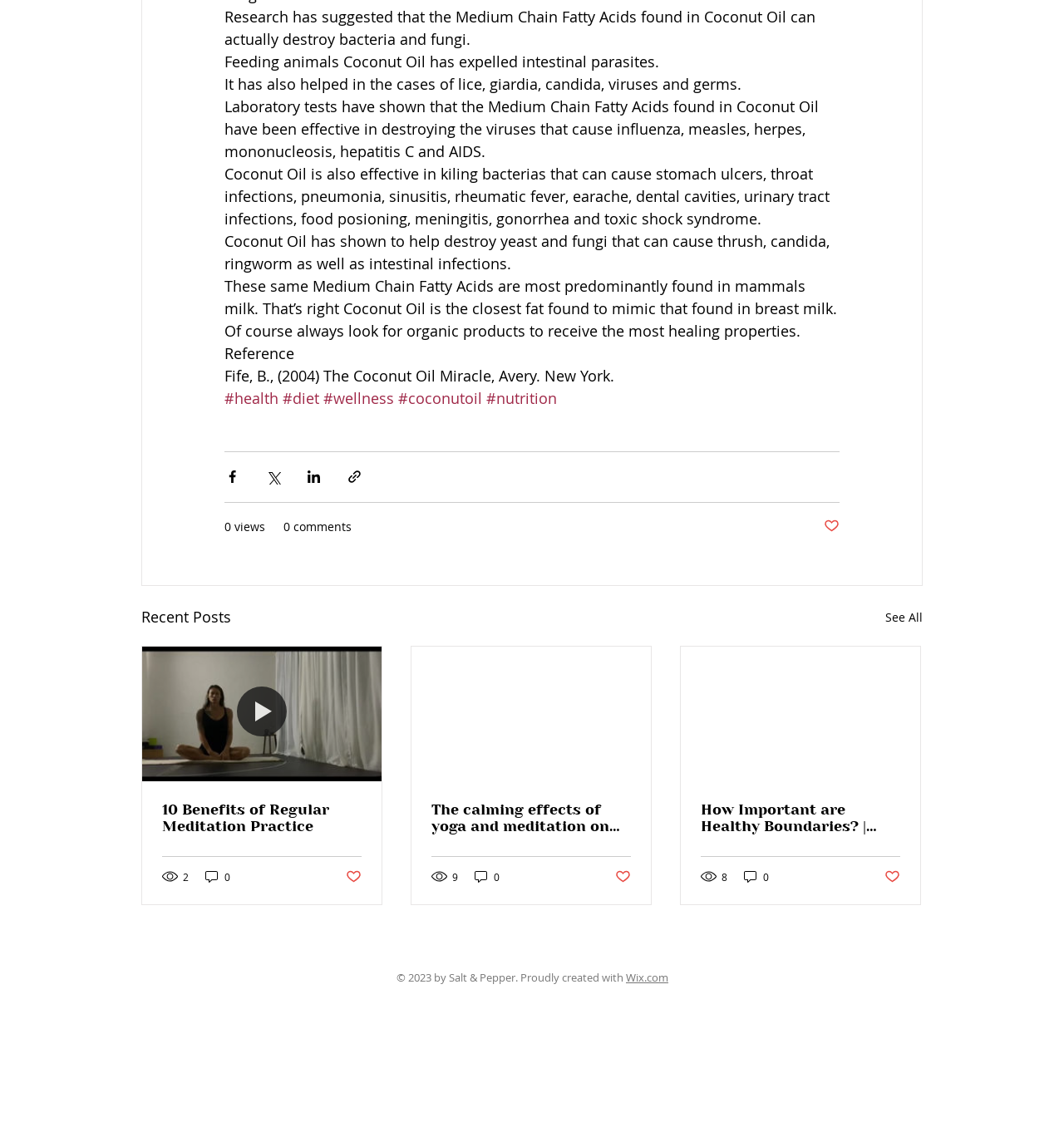How many views does the article '10 Benefits of Regular Meditation Practice' have?
Utilize the information in the image to give a detailed answer to the question.

The webpage shows that the article '10 Benefits of Regular Meditation Practice' has 2 views, as indicated by the generic text '2 views' next to the article title.